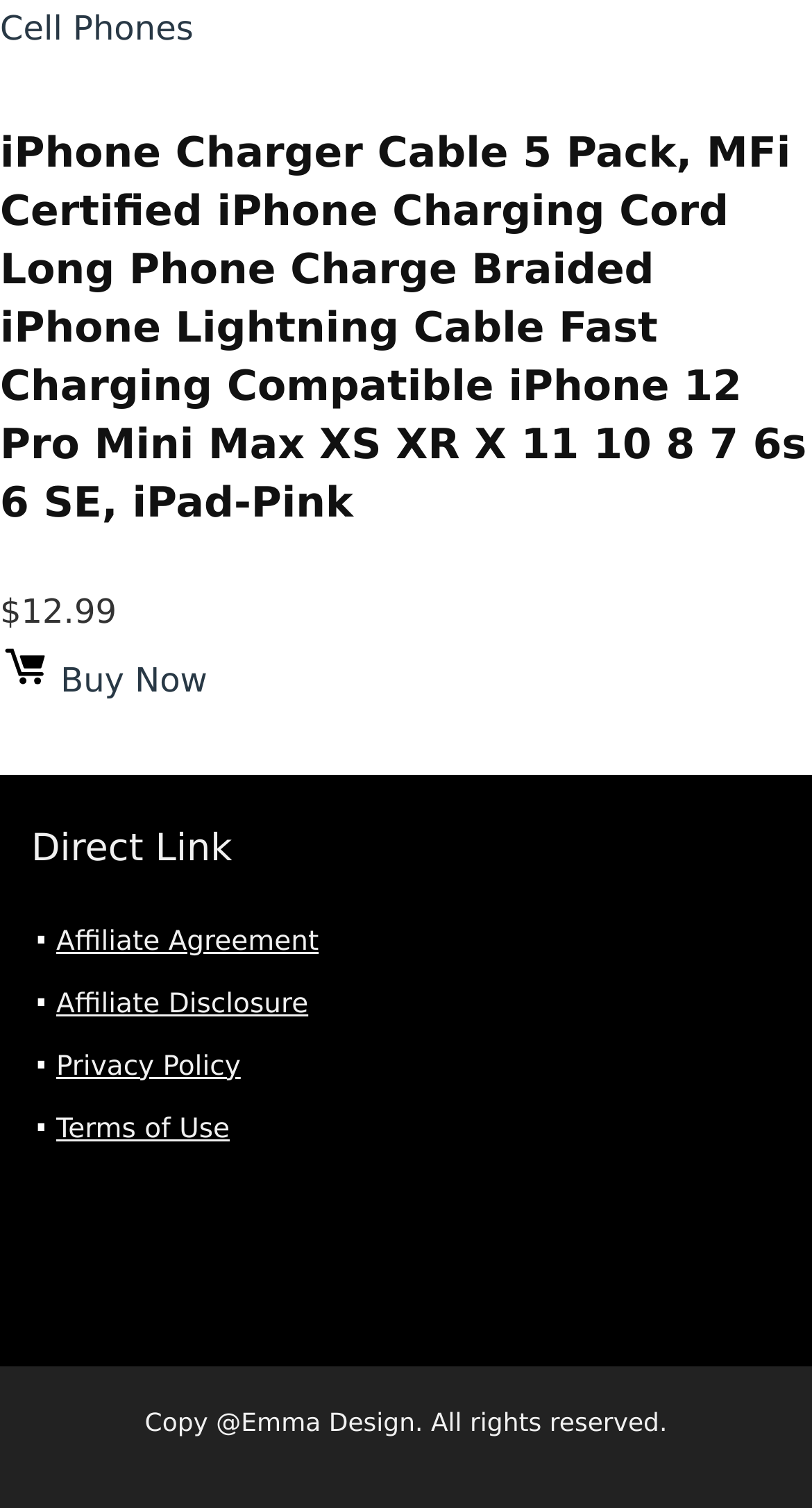Answer the following query with a single word or phrase:
What is the purpose of the 'Buy Now' button?

To purchase the product